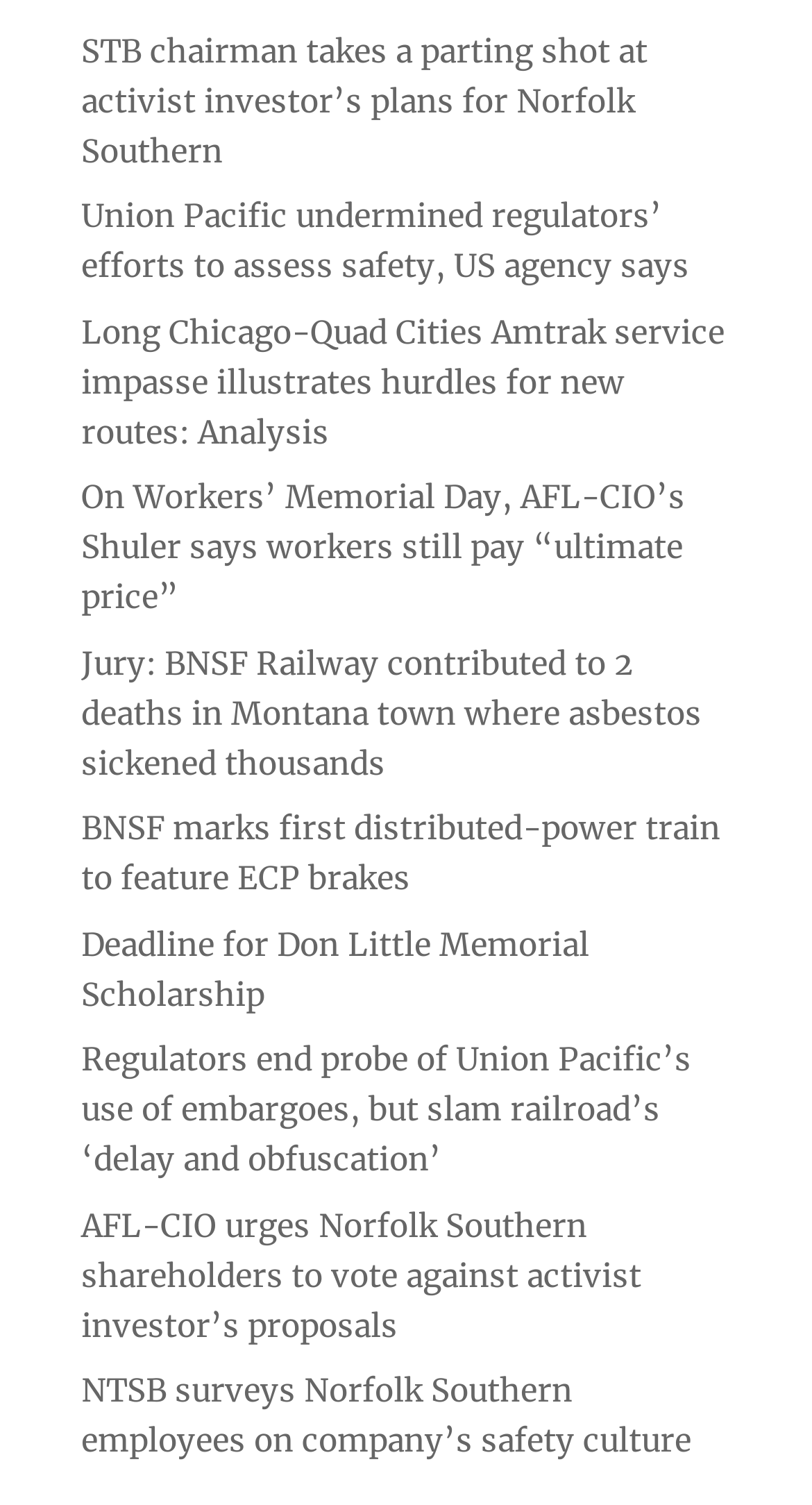Provide your answer in one word or a succinct phrase for the question: 
How many news articles are on this webpage?

13